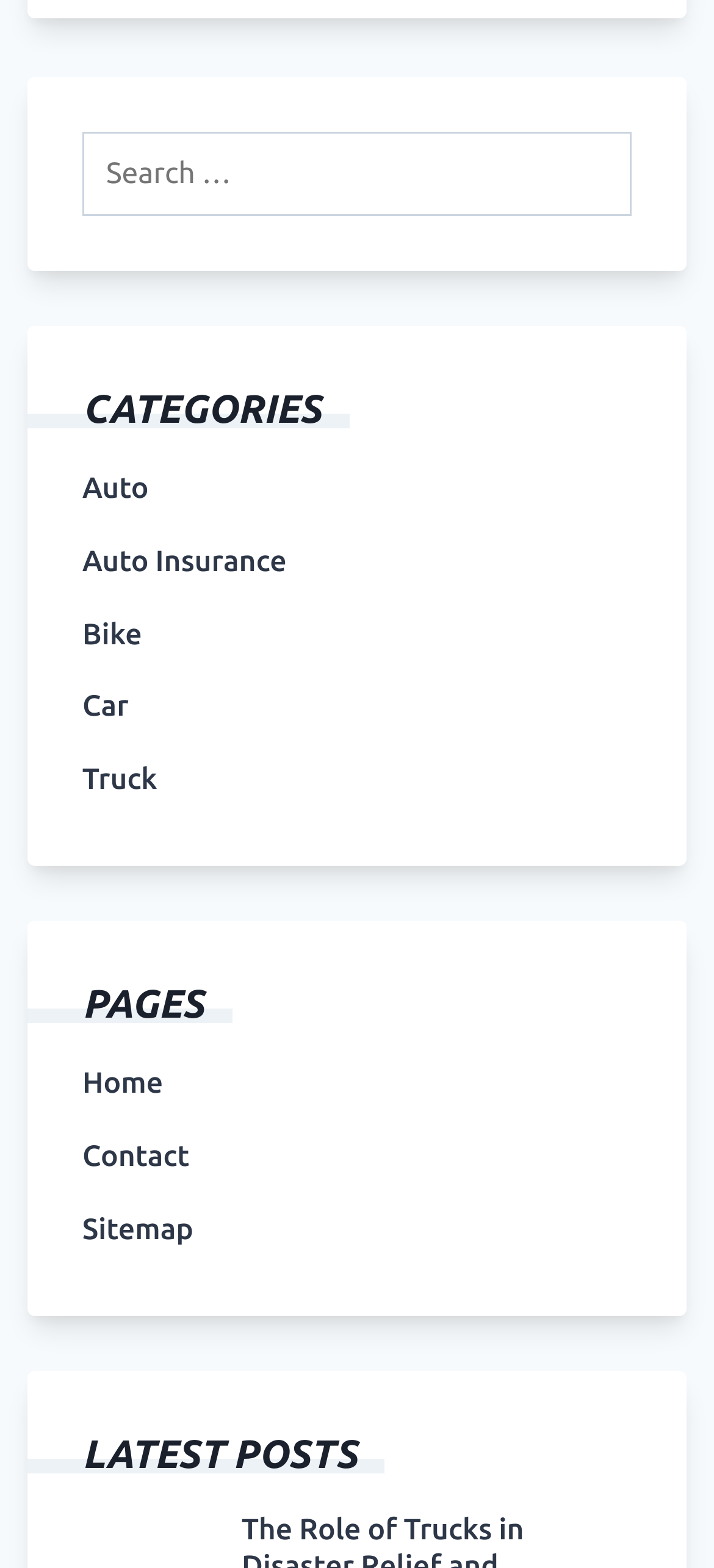Please identify the bounding box coordinates of the element that needs to be clicked to execute the following command: "view latest posts". Provide the bounding box using four float numbers between 0 and 1, formatted as [left, top, right, bottom].

[0.115, 0.909, 0.885, 0.947]